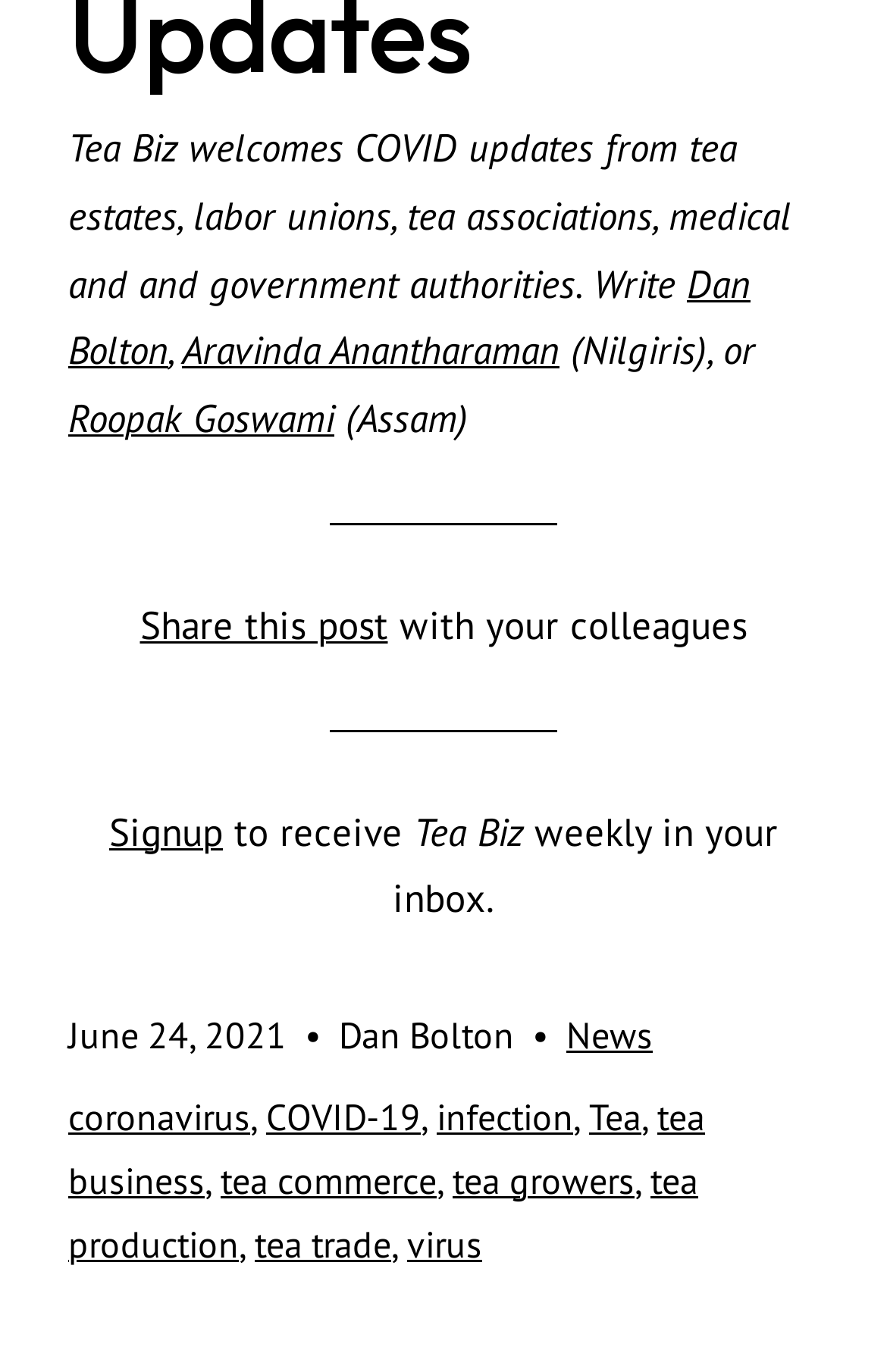Provide the bounding box coordinates for the area that should be clicked to complete the instruction: "Click on the Signup button".

[0.123, 0.588, 0.251, 0.624]